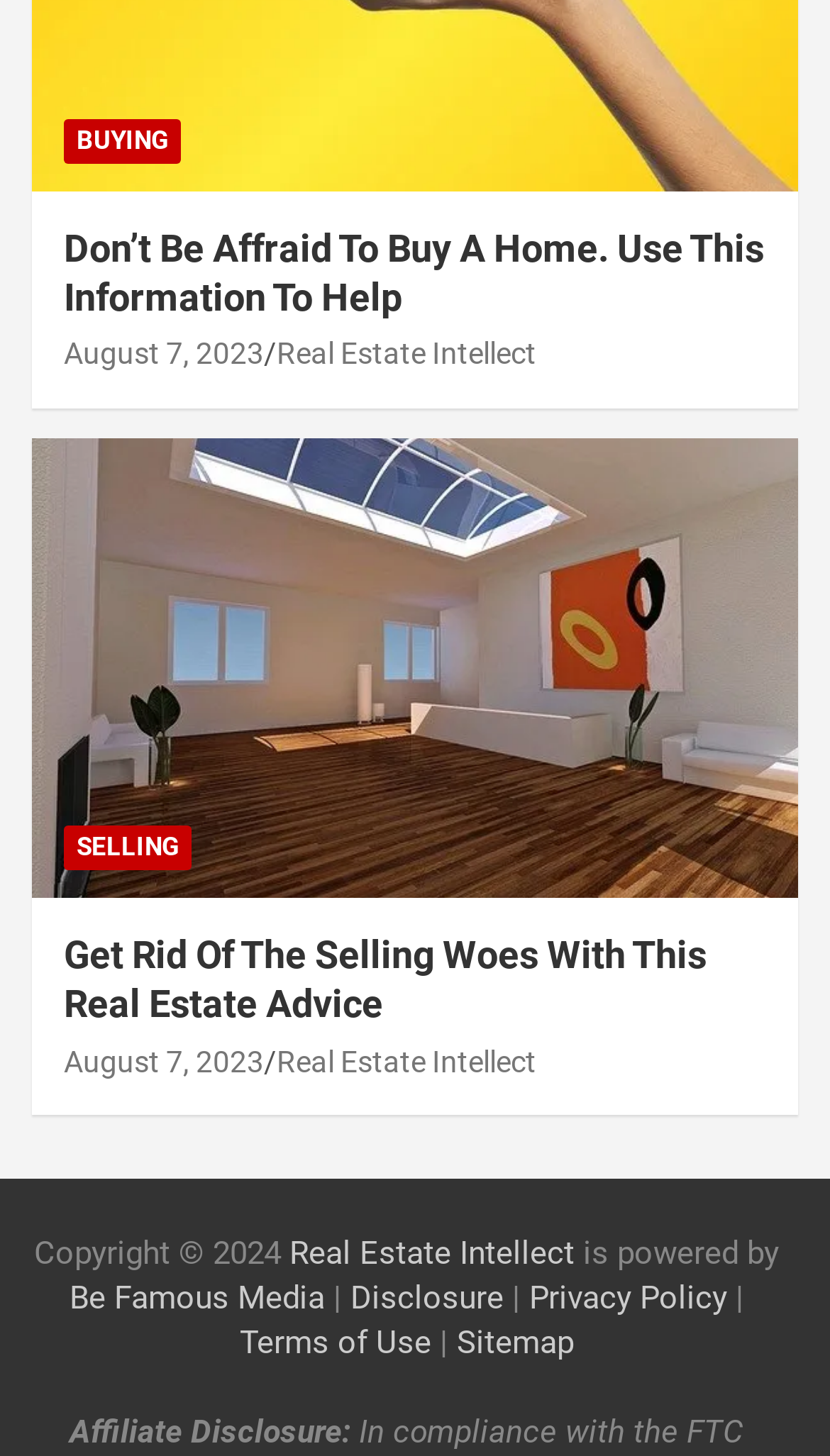From the details in the image, provide a thorough response to the question: What is the copyright year of the website?

I found the copyright year by looking at the StaticText 'Copyright © 2024' at the bottom of the webpage.